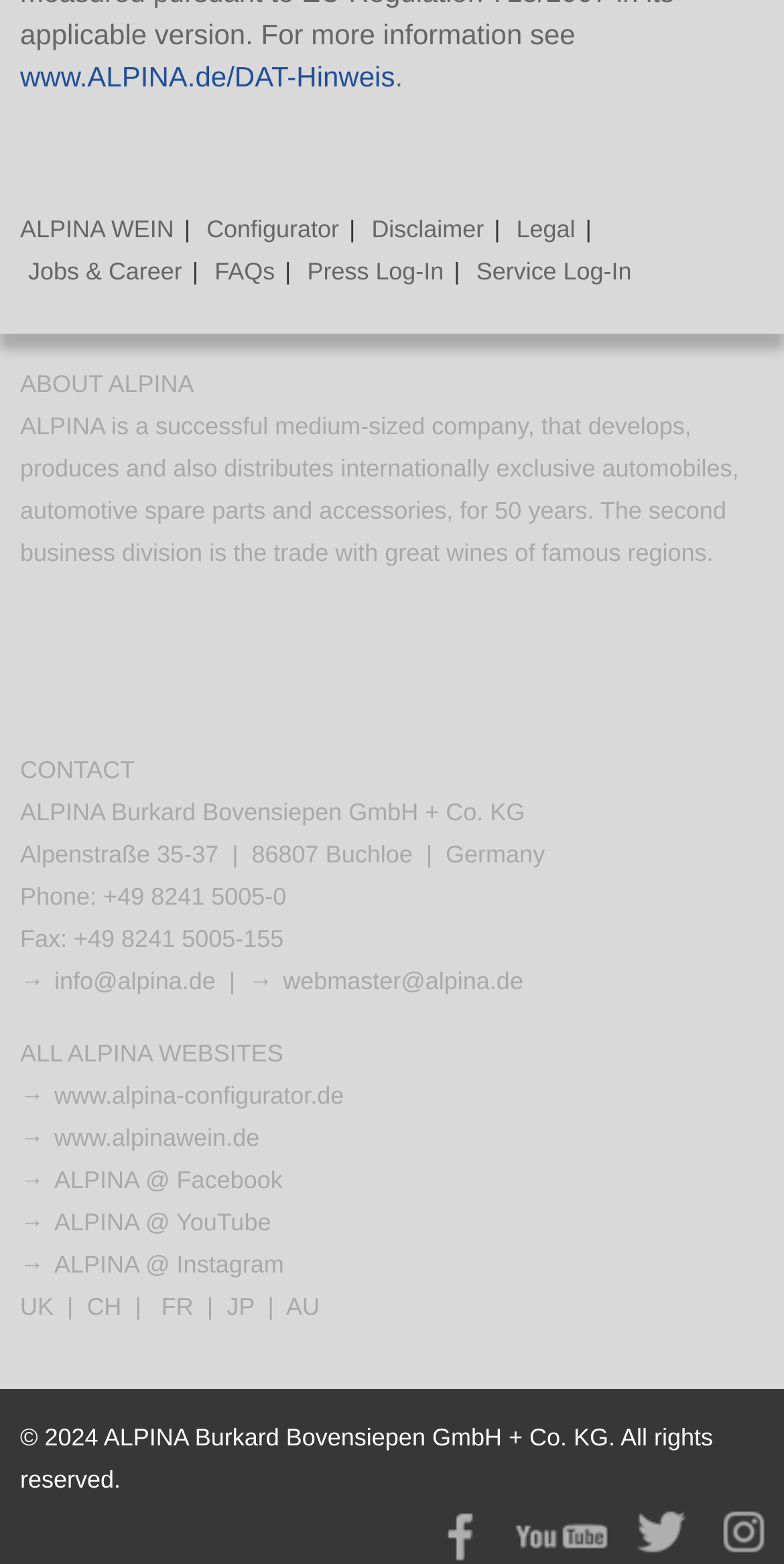What is the business division of ALPINA?
Refer to the image and respond with a one-word or short-phrase answer.

Automobiles and wines